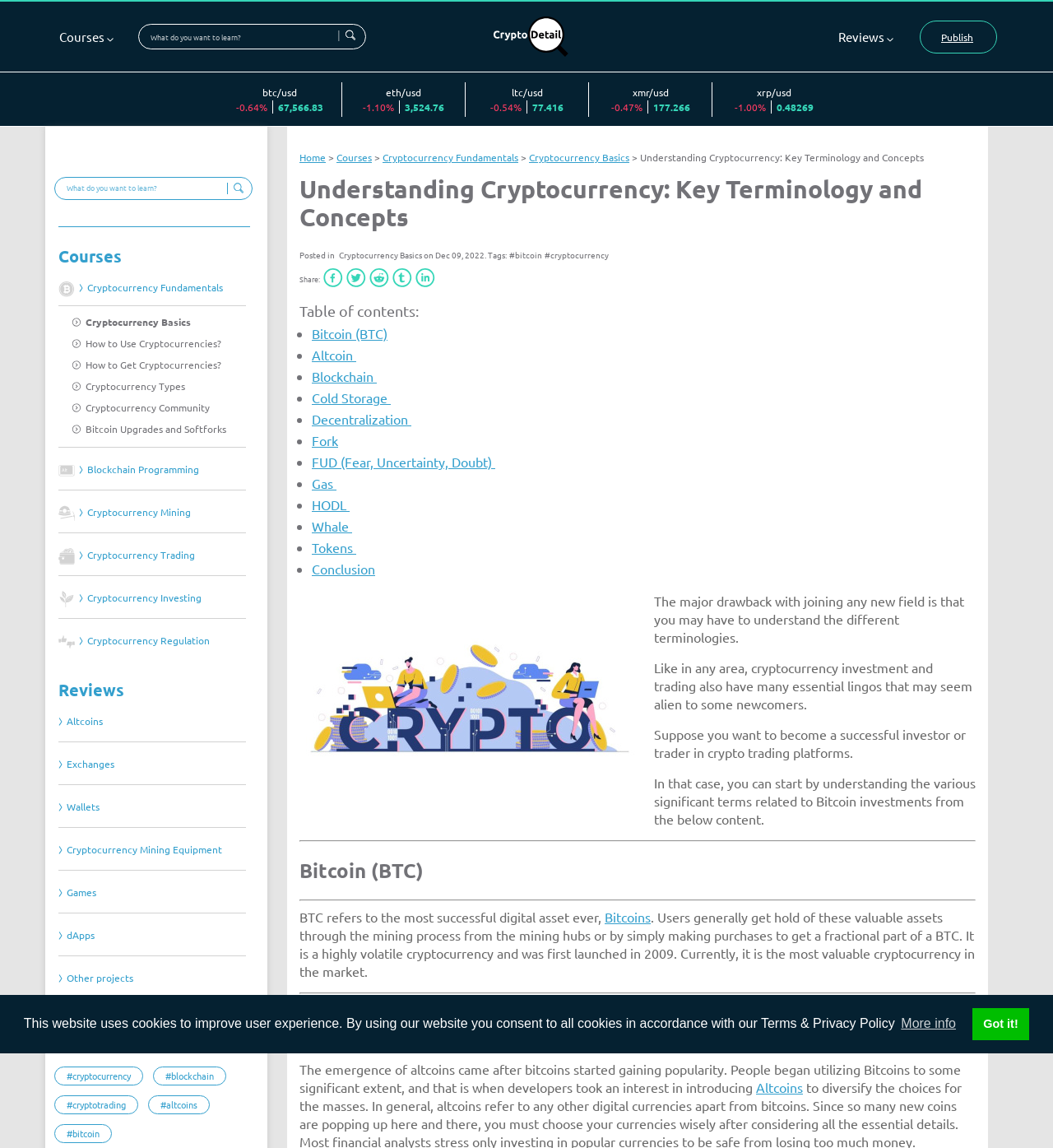Please identify the bounding box coordinates of the element that needs to be clicked to execute the following command: "Read the article Understanding Cryptocurrency: Key Terminology and Concepts". Provide the bounding box using four float numbers between 0 and 1, formatted as [left, top, right, bottom].

[0.608, 0.131, 0.877, 0.143]